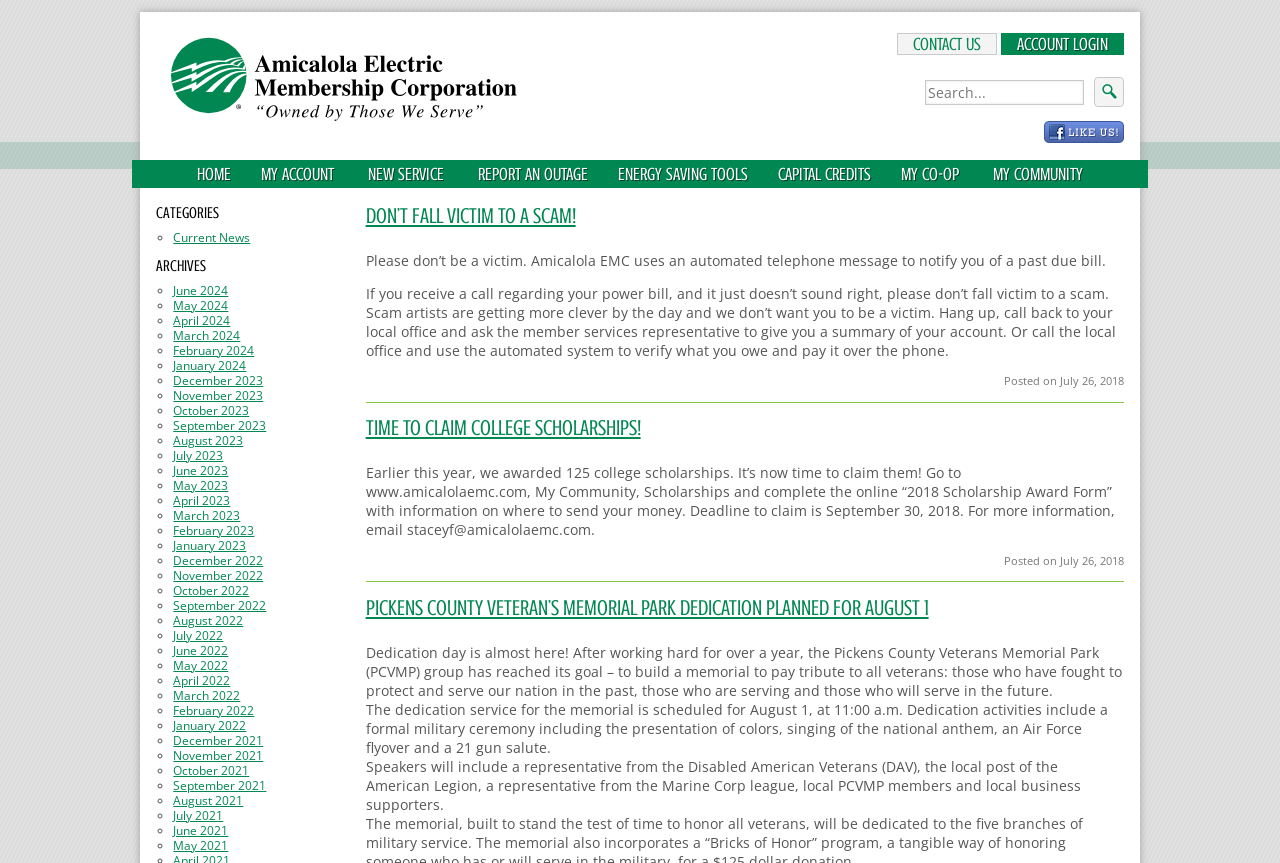What is the deadline to claim college scholarships?
Please look at the screenshot and answer in one word or a short phrase.

September 30, 2018